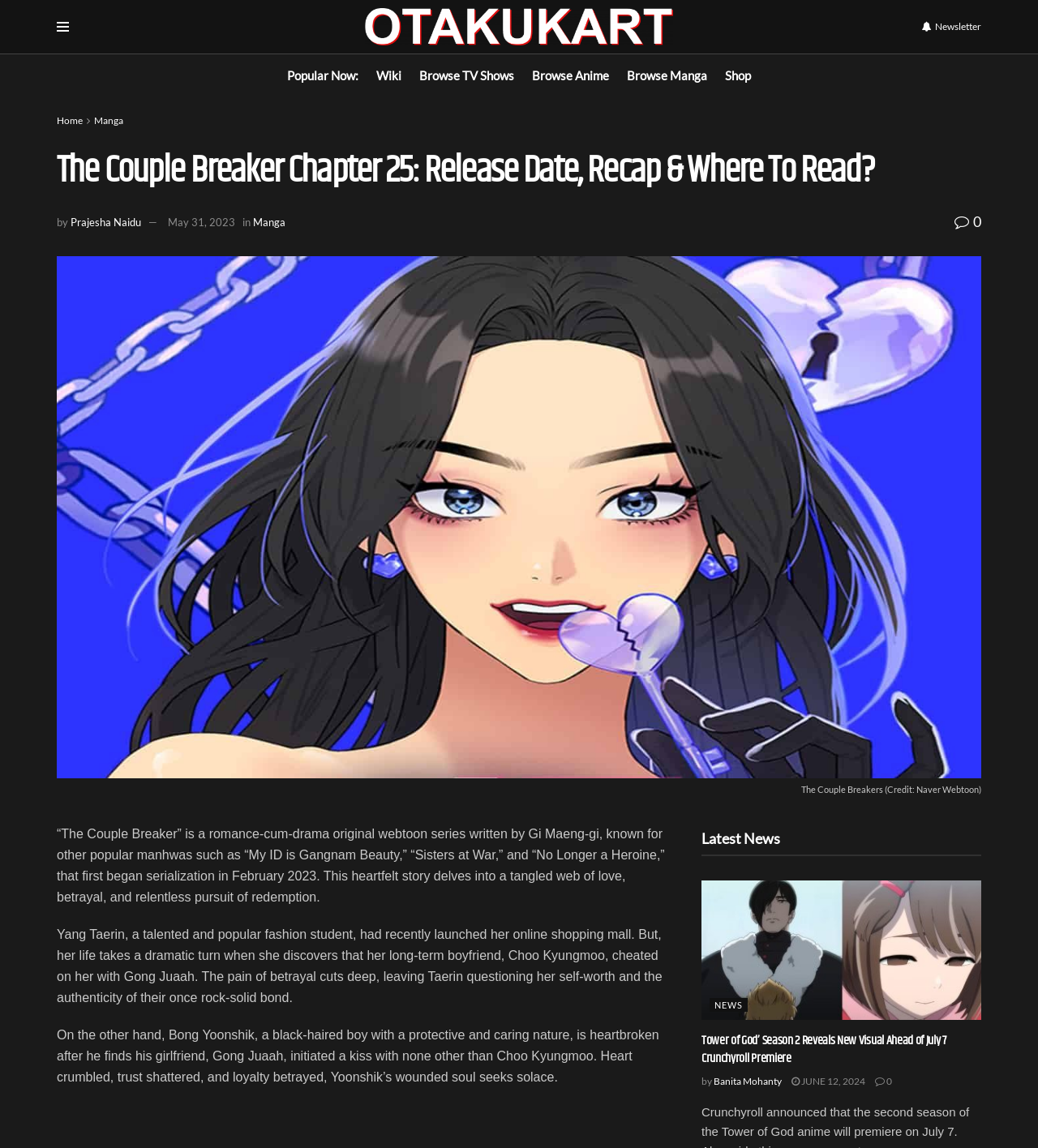Please identify the bounding box coordinates of the element's region that I should click in order to complete the following instruction: "View the cover art of 'The Couple Breaker'". The bounding box coordinates consist of four float numbers between 0 and 1, i.e., [left, top, right, bottom].

[0.055, 0.223, 0.945, 0.678]